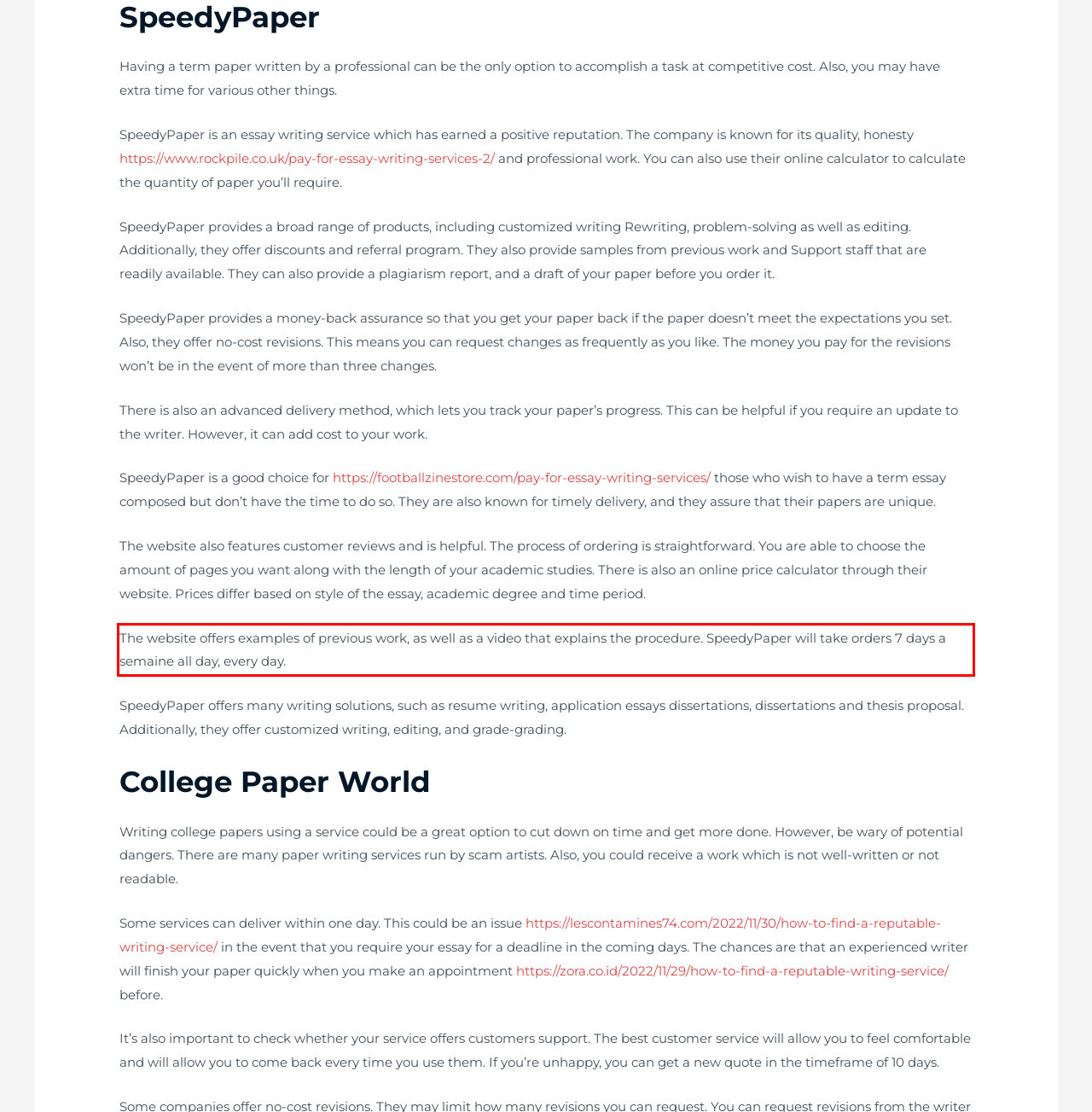From the screenshot of the webpage, locate the red bounding box and extract the text contained within that area.

The website offers examples of previous work, as well as a video that explains the procedure. SpeedyPaper will take orders 7 days a semaine all day, every day.